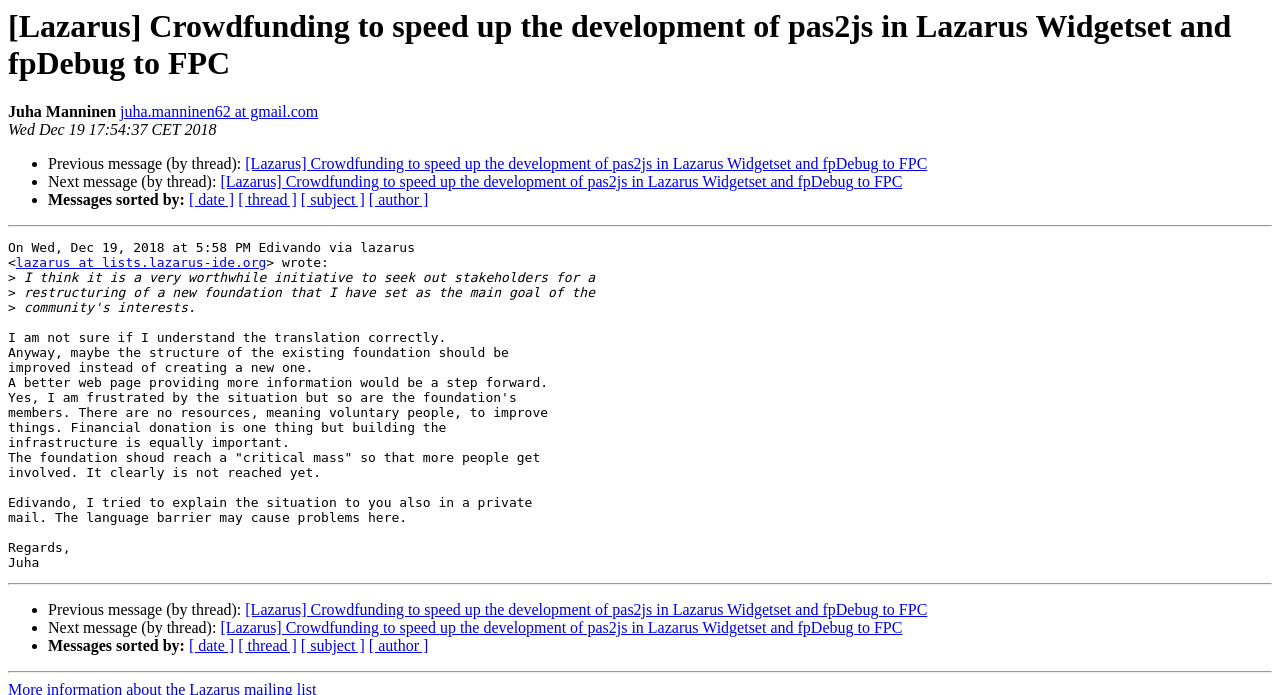Please identify the bounding box coordinates of the clickable area that will allow you to execute the instruction: "View thread".

[0.186, 0.275, 0.232, 0.3]